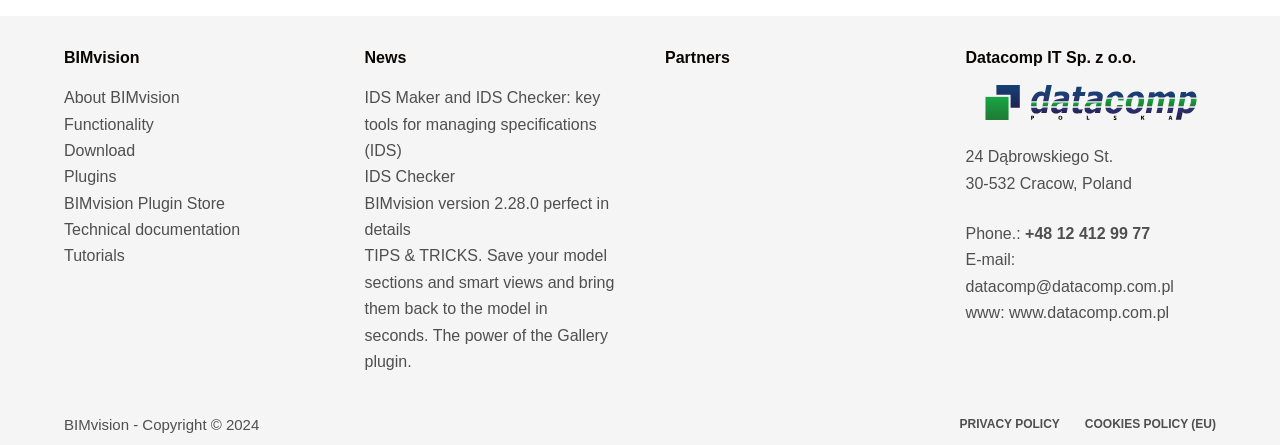Where is Datacomp IT Sp. z o.o. located?
Refer to the image and provide a concise answer in one word or phrase.

Cracow, Poland